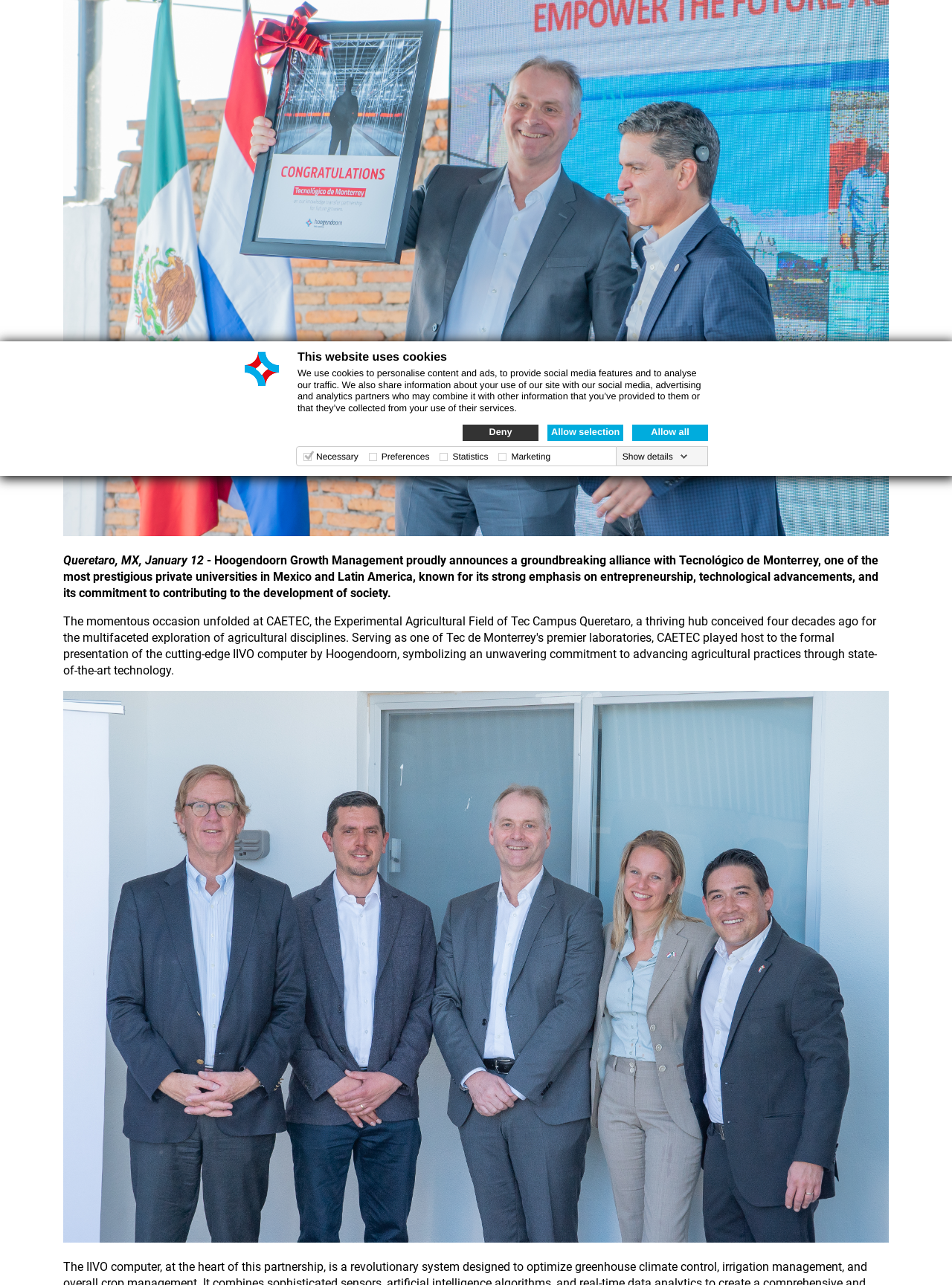Determine the bounding box coordinates of the UI element that matches the following description: "Intelligent Algorithms". The coordinates should be four float numbers between 0 and 1 in the format [left, top, right, bottom].

[0.289, 0.833, 0.406, 0.844]